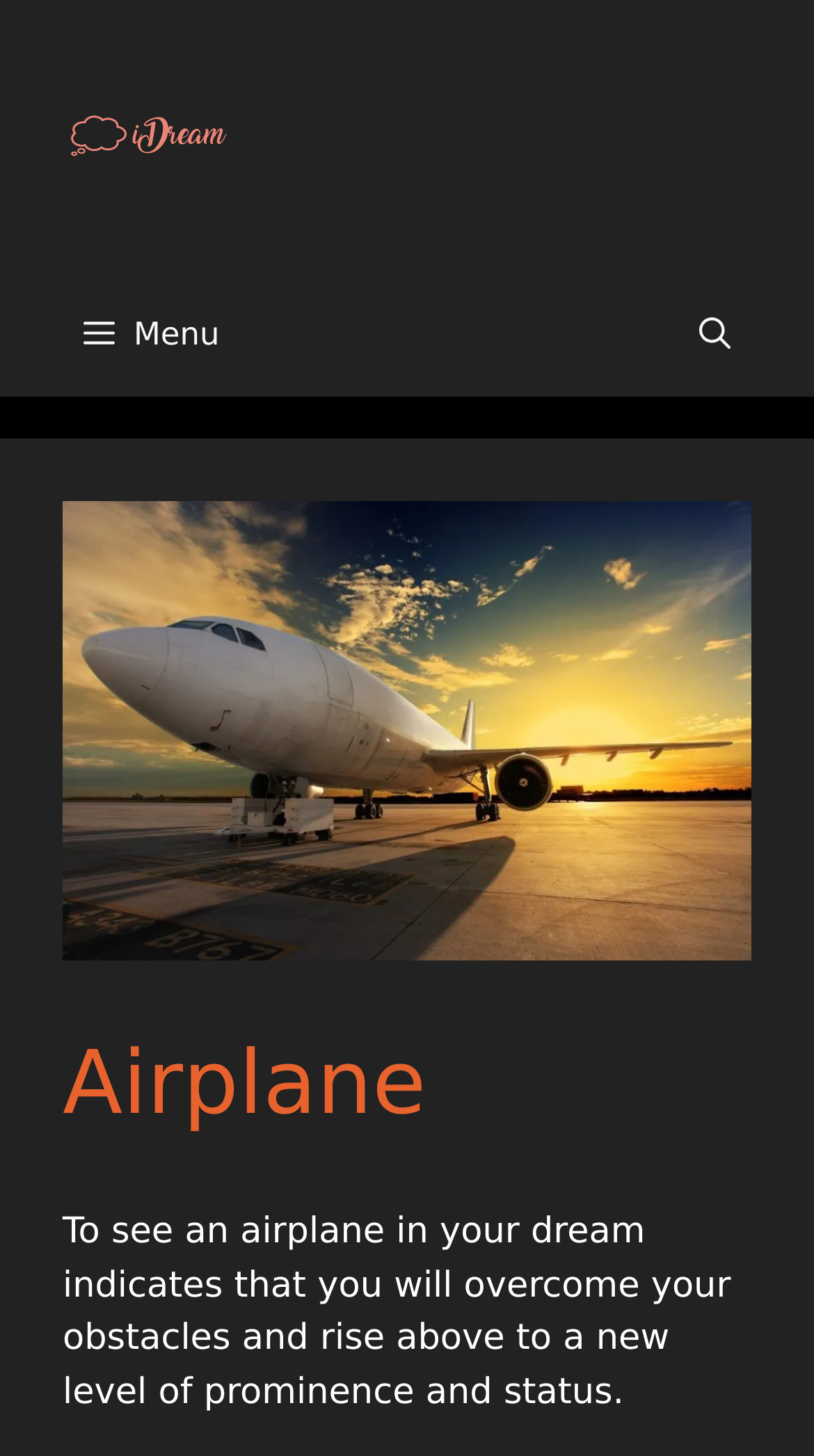Please provide a short answer using a single word or phrase for the question:
How many buttons are in the navigation section?

2